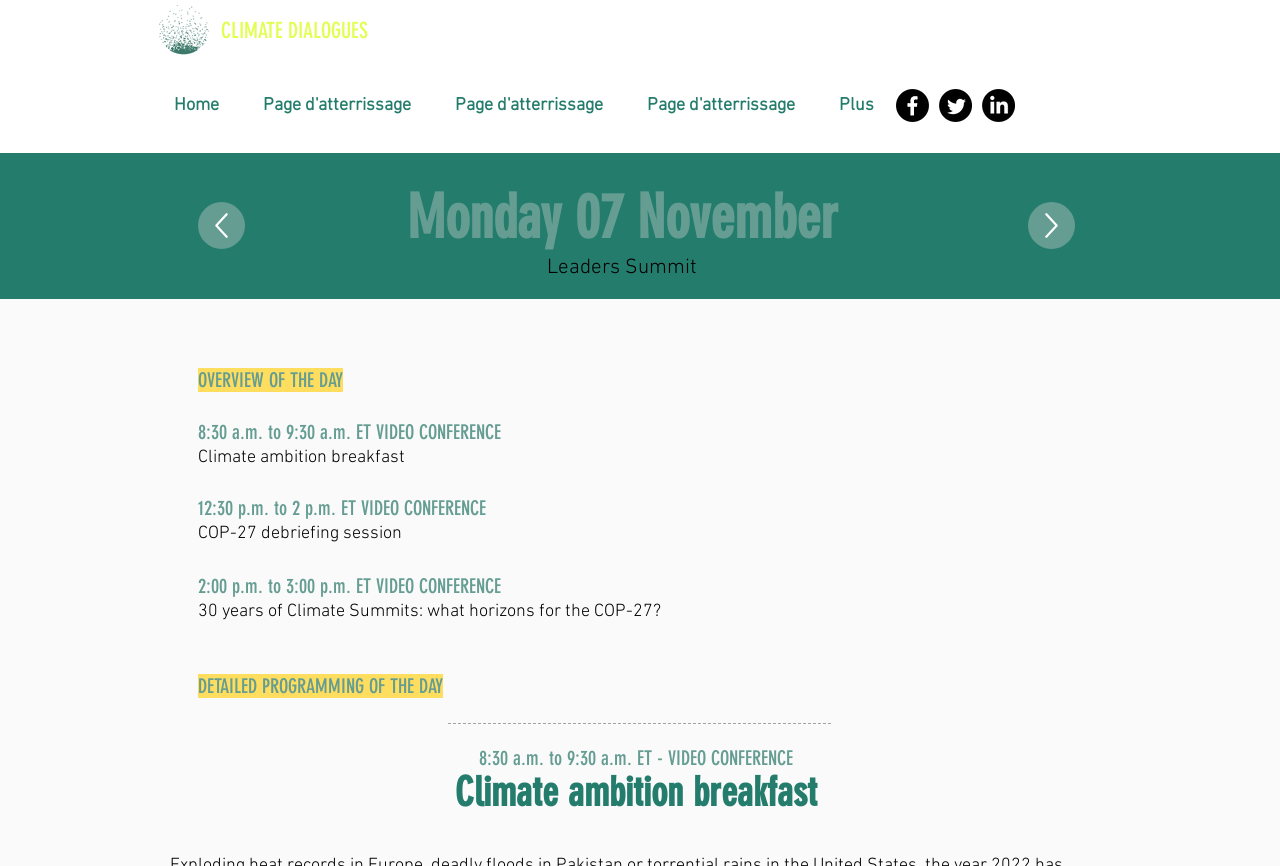Answer the question with a single word or phrase: 
What is the logo image filename?

2023_logo_turquoise.png